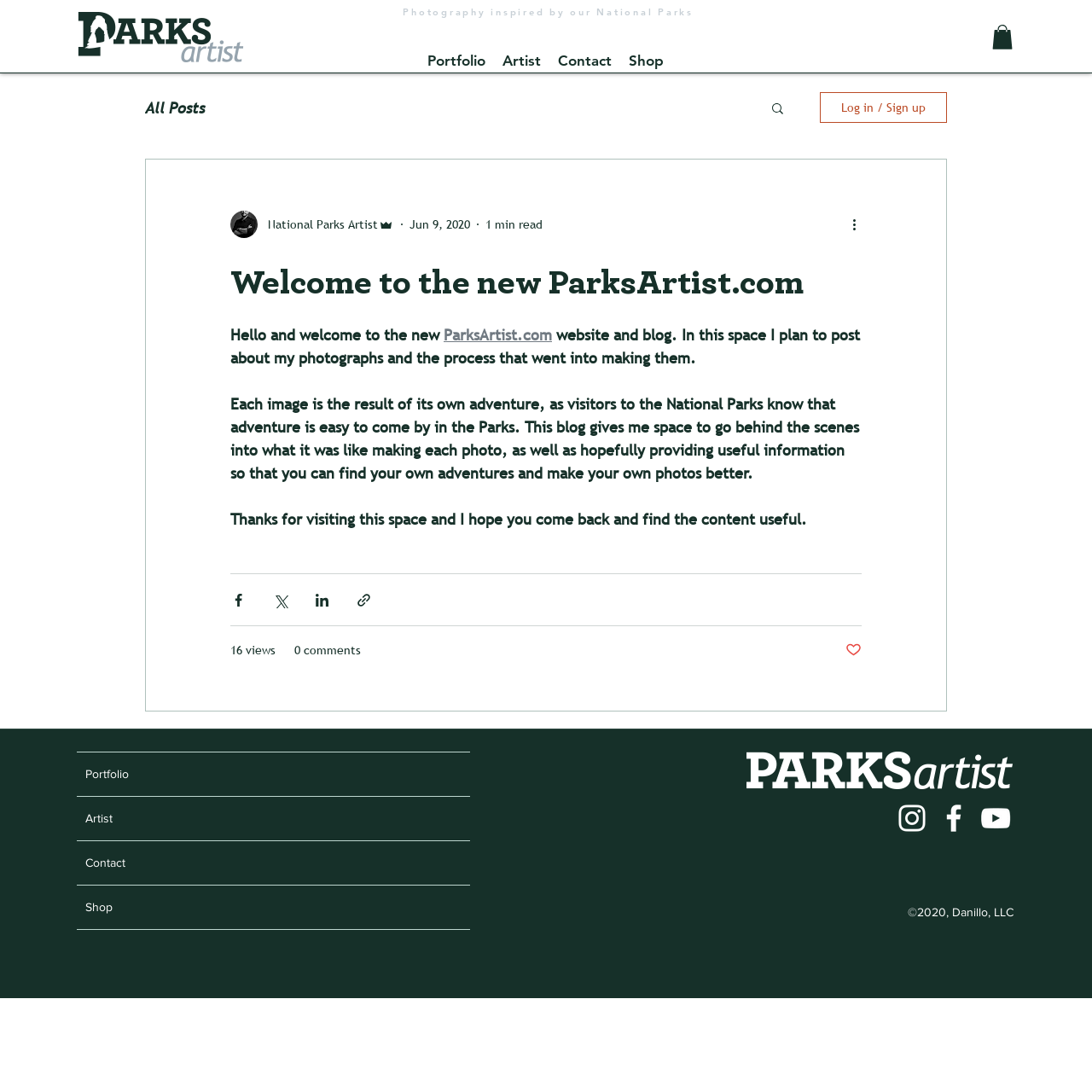Detail the various sections and features of the webpage.

This webpage is the homepage of ParksArtist.com, a website showcasing photography inspired by National Parks. At the top left, there is a logo and a navigation menu with links to the portfolio, artist, contact, and shop sections. Below the navigation menu, there is a static text "Photography inspired by our National Parks".

The main content area is divided into two sections. On the left, there is a blog section with a heading "Welcome to the new ParksArtist.com" and an article with a writer's picture, date, and read time. The article discusses the purpose of the blog, which is to share the process of making photographs and provide useful information for visitors to find their own adventures and improve their photography skills.

On the right side of the blog section, there are social media sharing buttons for Facebook, Twitter, LinkedIn, and link sharing. Below the article, there are indicators for 16 views and 0 comments. There is also a button to like the post.

At the bottom of the page, there is a footer section with a navigation menu similar to the top navigation menu, a social bar with links to Instagram, Facebook, and YouTube, and a copyright notice "©2020, Danillo, LLC".